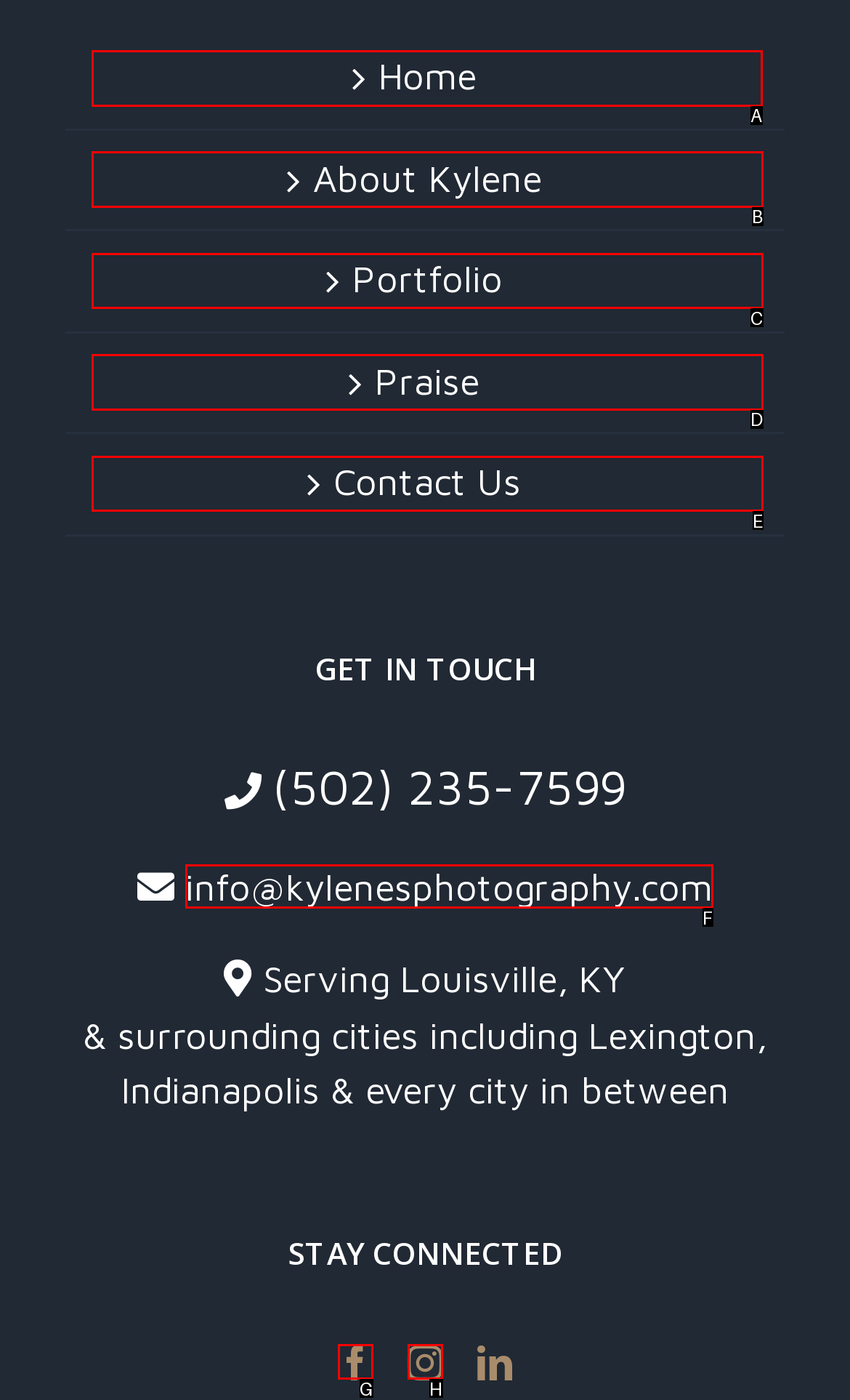Pick the option that should be clicked to perform the following task: go to home page
Answer with the letter of the selected option from the available choices.

A